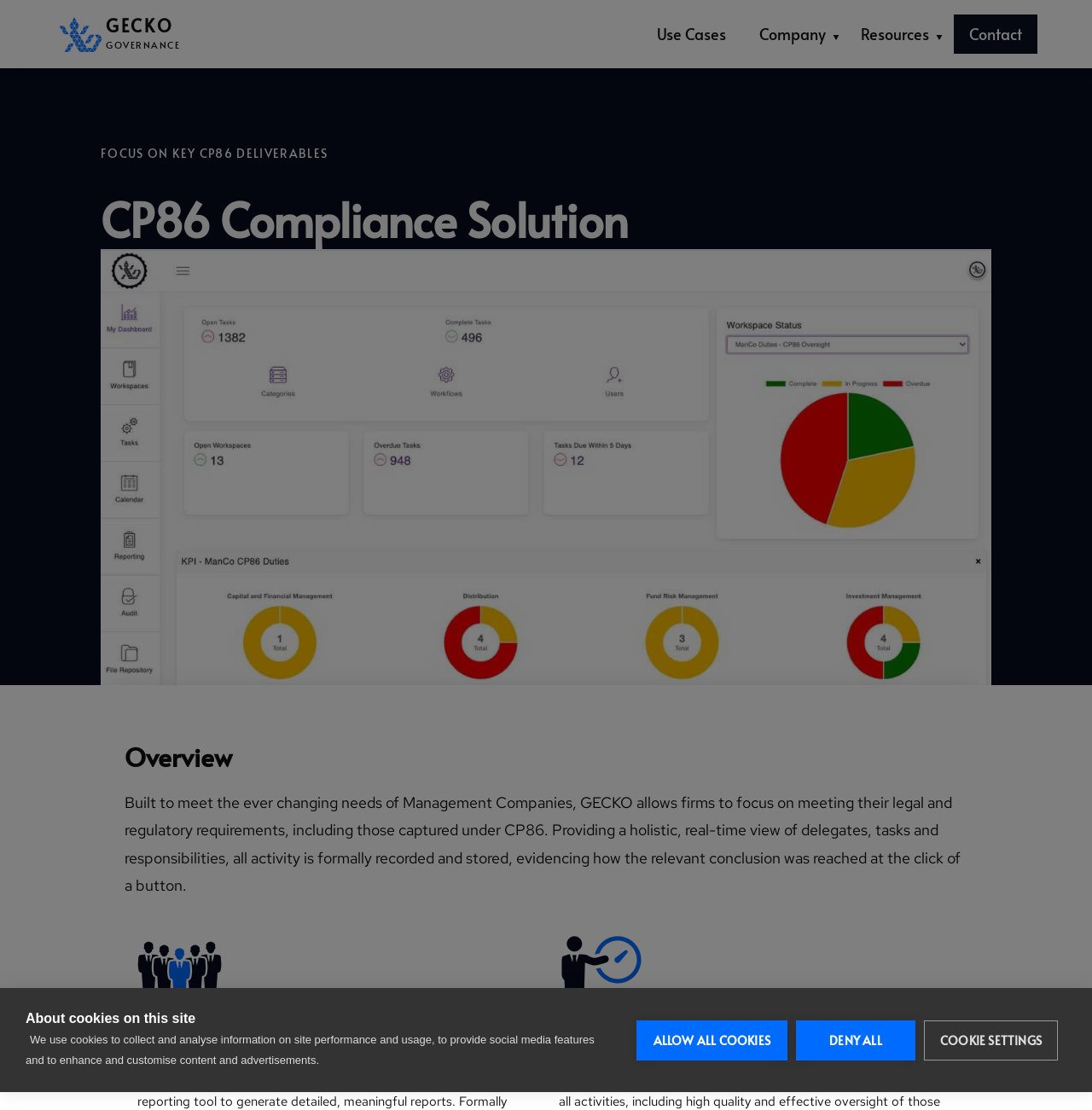Please respond in a single word or phrase: 
What is the main focus of the webpage?

CP86 Compliance Solution